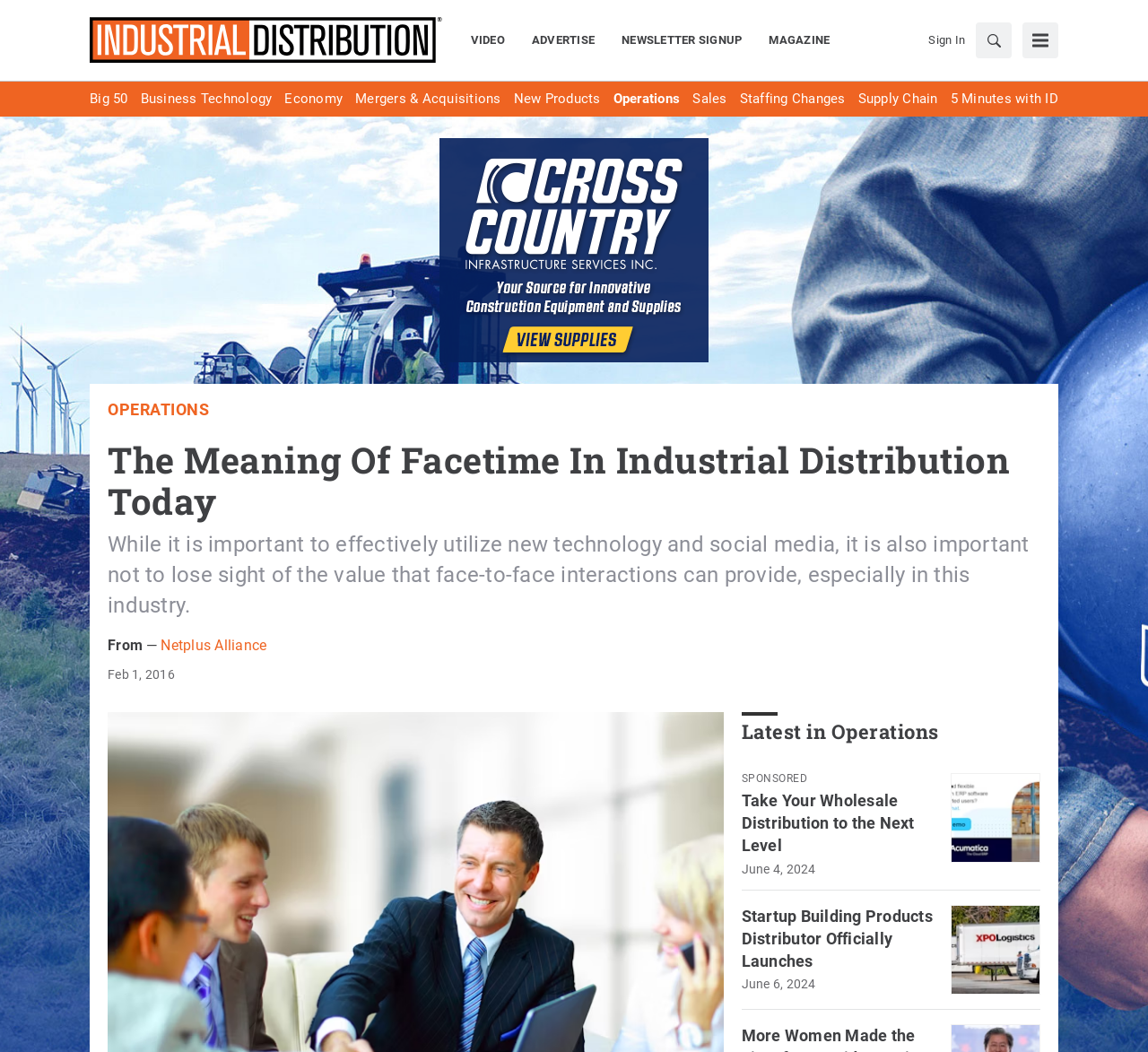Specify the bounding box coordinates for the region that must be clicked to perform the given instruction: "Search for something".

[0.841, 0.021, 0.881, 0.055]